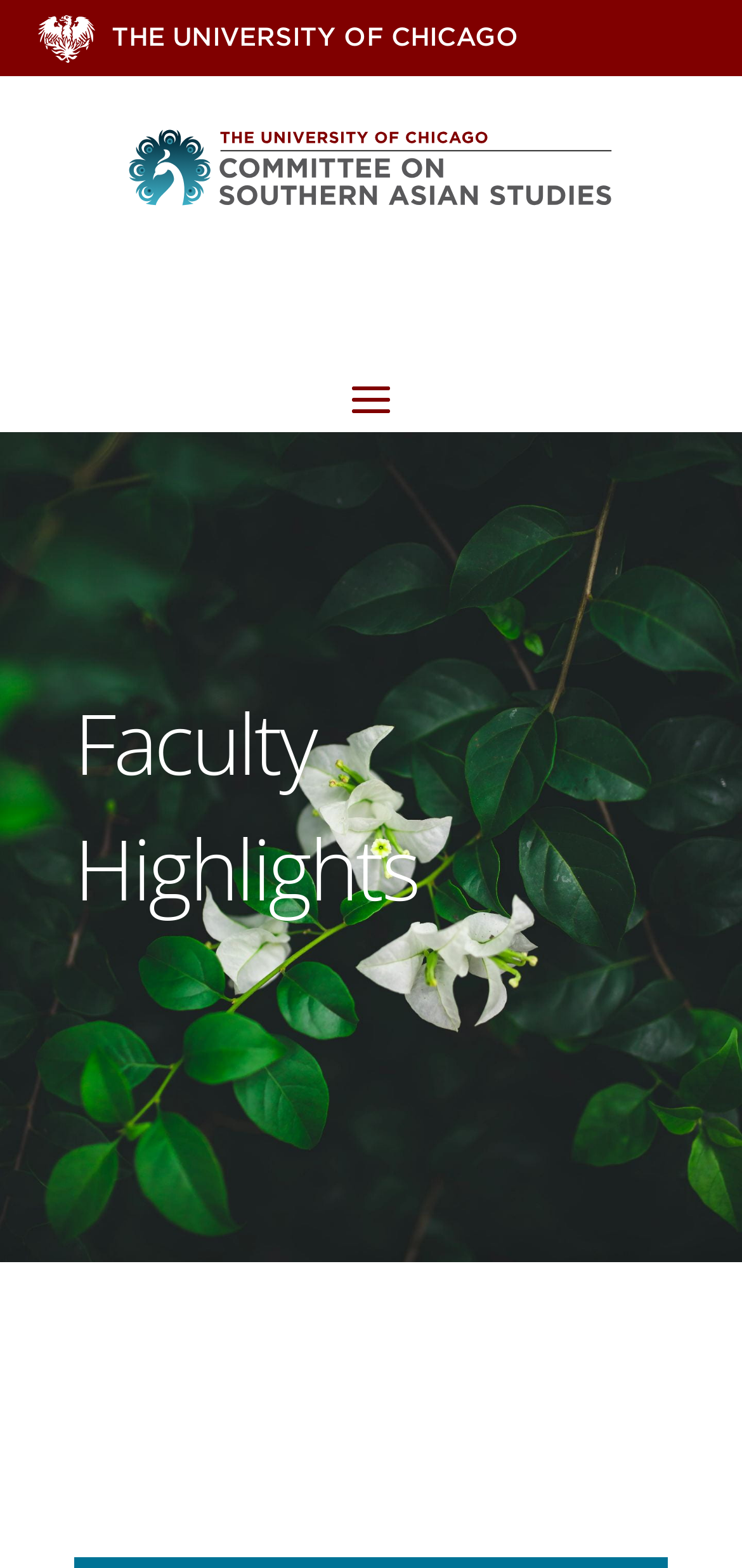Respond with a single word or phrase:
What is the section title below the menu?

Faculty Highlights